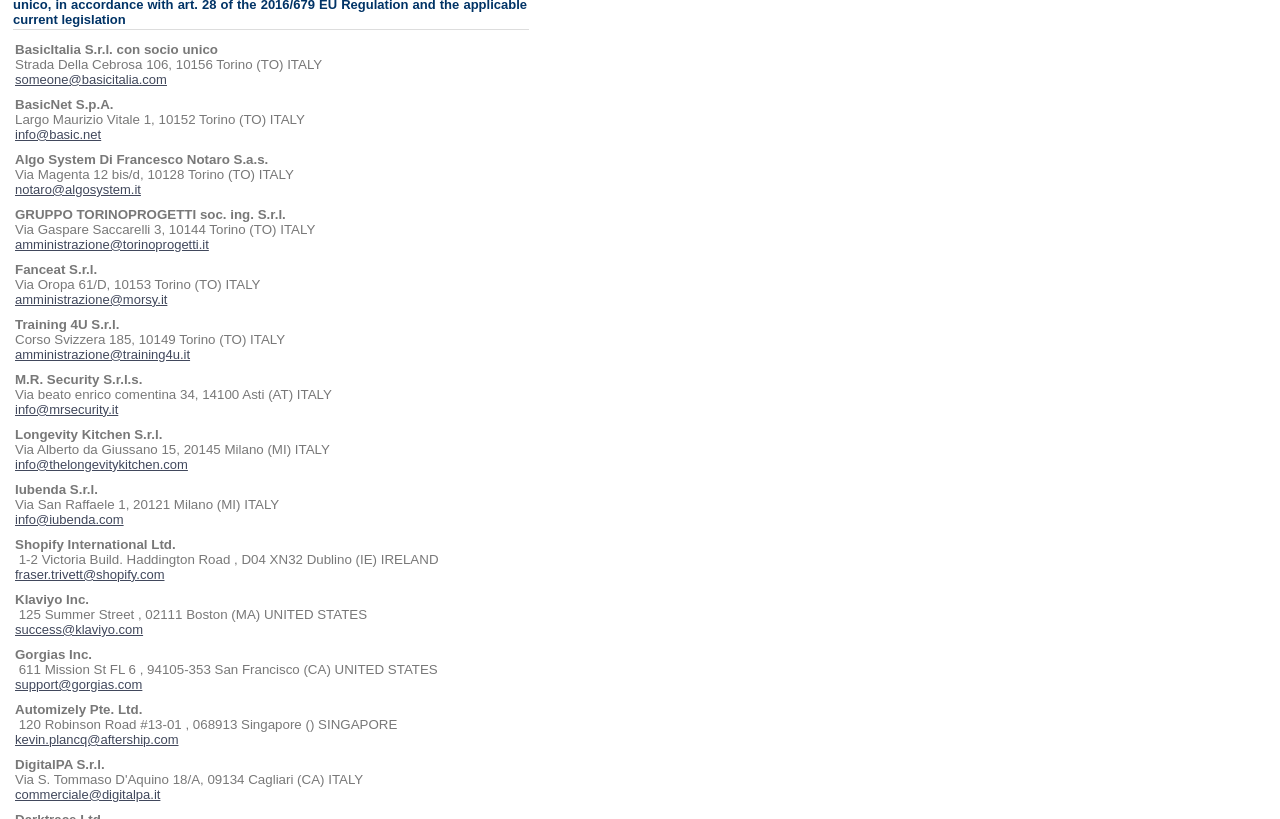What is the country of Shopify International Ltd.?
Use the information from the screenshot to give a comprehensive response to the question.

I found the country by looking at the address of Shopify International Ltd., which is '1-2 Victoria Build. Haddington Road, D04 XN32, Dublino (IE) IRELAND'.